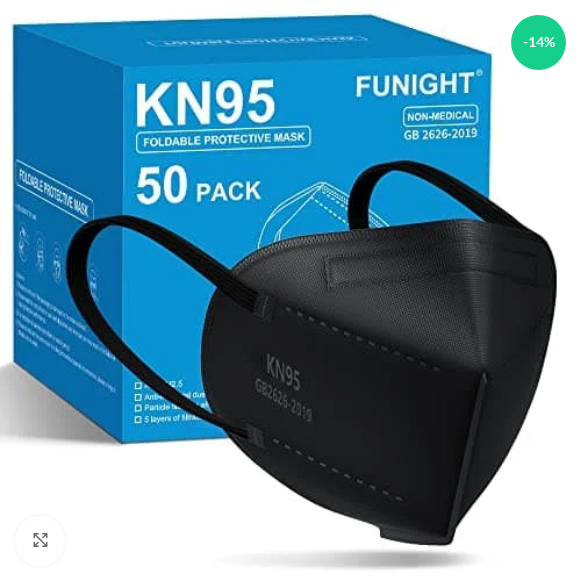How many masks are in the package?
Give a one-word or short phrase answer based on the image.

50